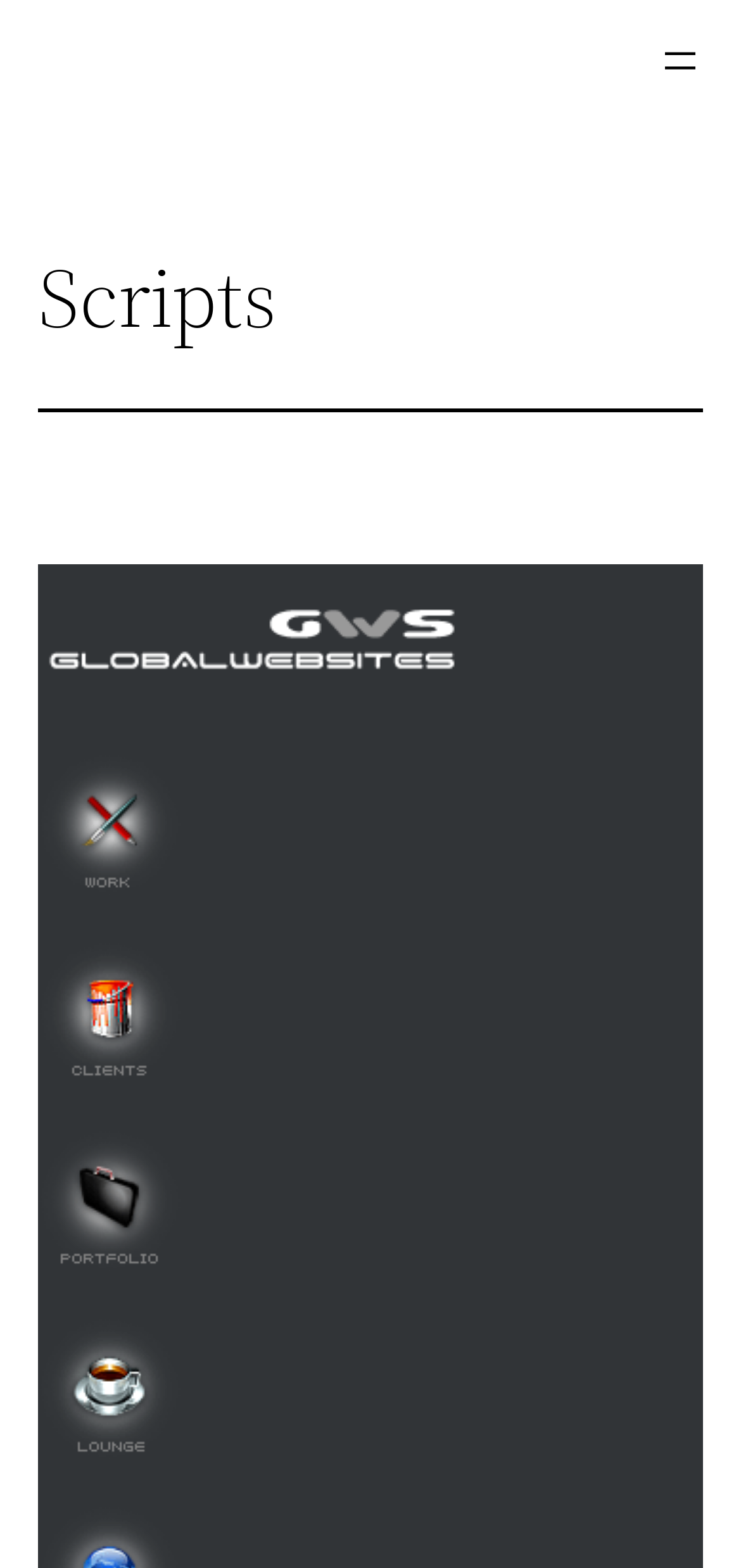What is the orientation of the separator?
Please answer using one word or phrase, based on the screenshot.

Horizontal